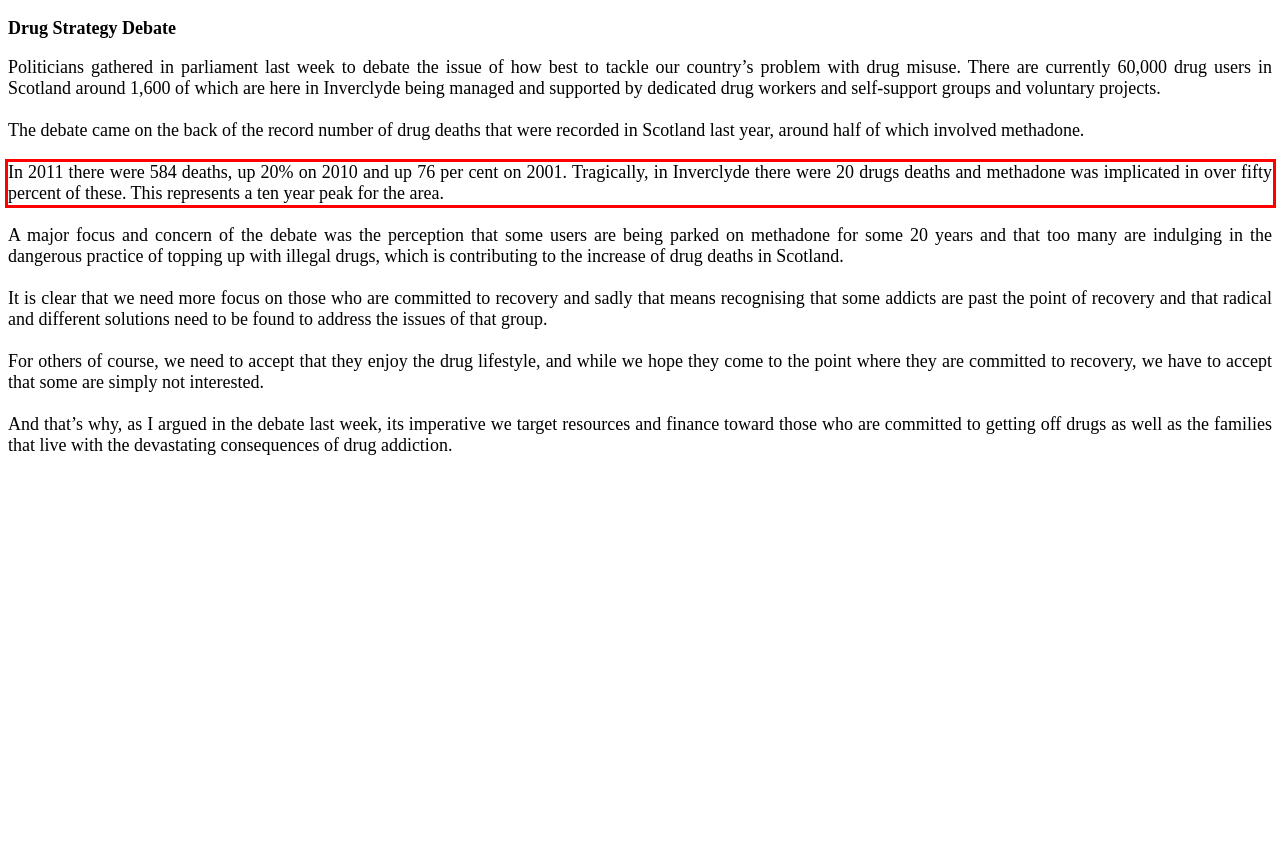Please use OCR to extract the text content from the red bounding box in the provided webpage screenshot.

In 2011 there were 584 deaths, up 20% on 2010 and up 76 per cent on 2001. Tragically, in Inverclyde there were 20 drugs deaths and methadone was implicated in over fifty percent of these. This represents a ten year peak for the area.